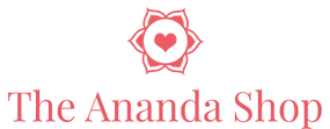Reply to the question with a brief word or phrase: What is the name of the shop displayed beneath the floral icon?

The Ananda Shop